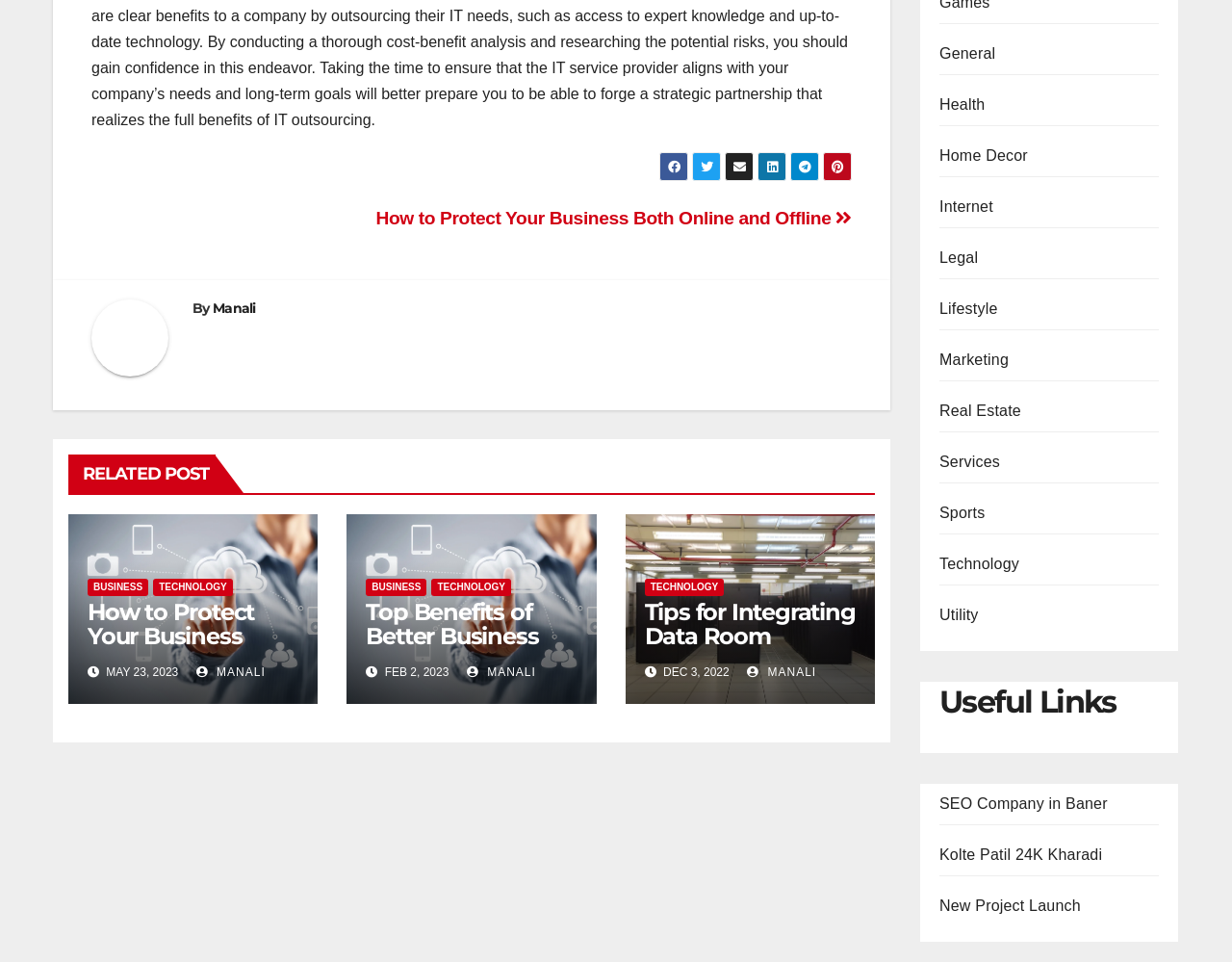Respond to the question below with a single word or phrase: How many categories are listed in the navigation section?

11